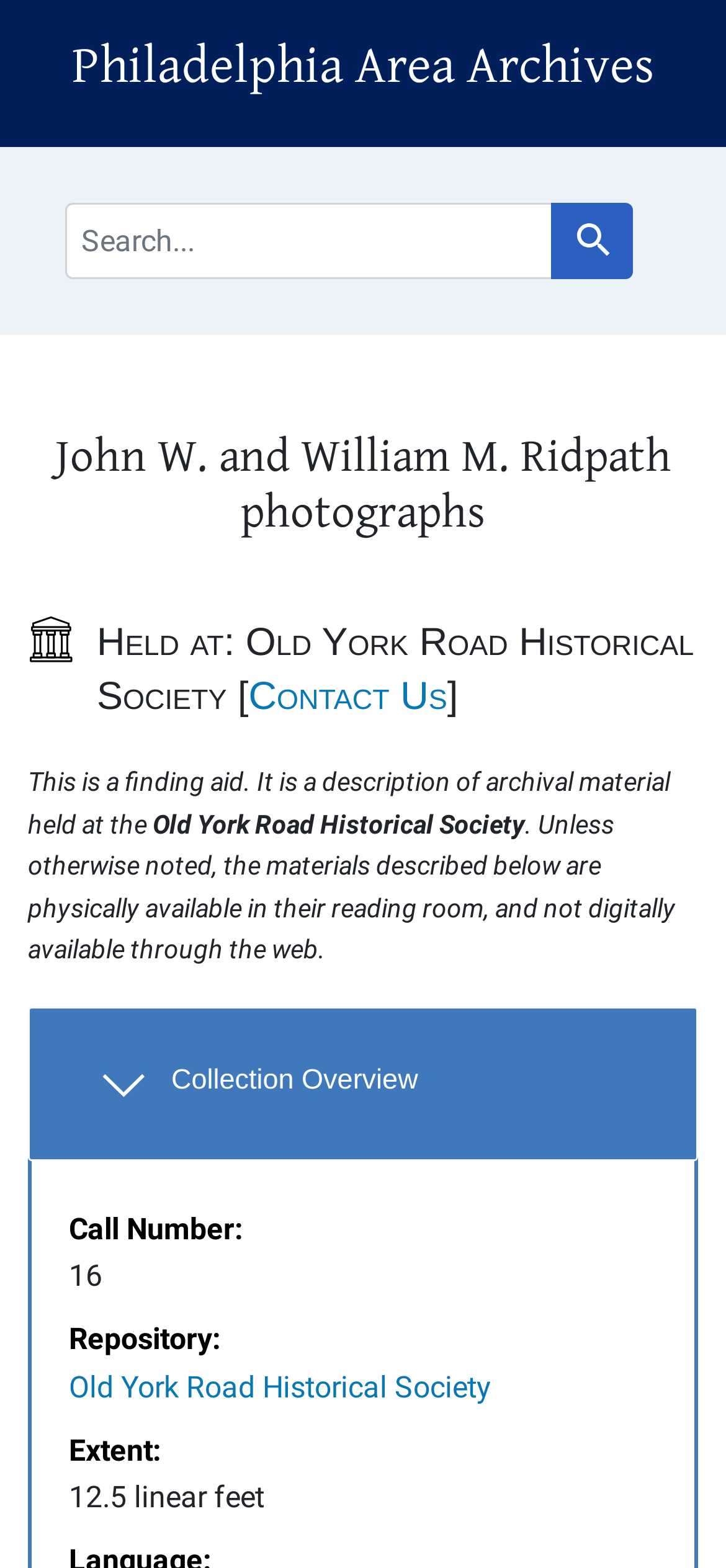Use the information in the screenshot to answer the question comprehensively: What is the name of the repository?

I found the answer by looking at the 'Repository' section under 'Collection Overview', which is a part of the 'Overview and metadata sections' section. The repository name is mentioned as a link, 'Old York Road Historical Society'.